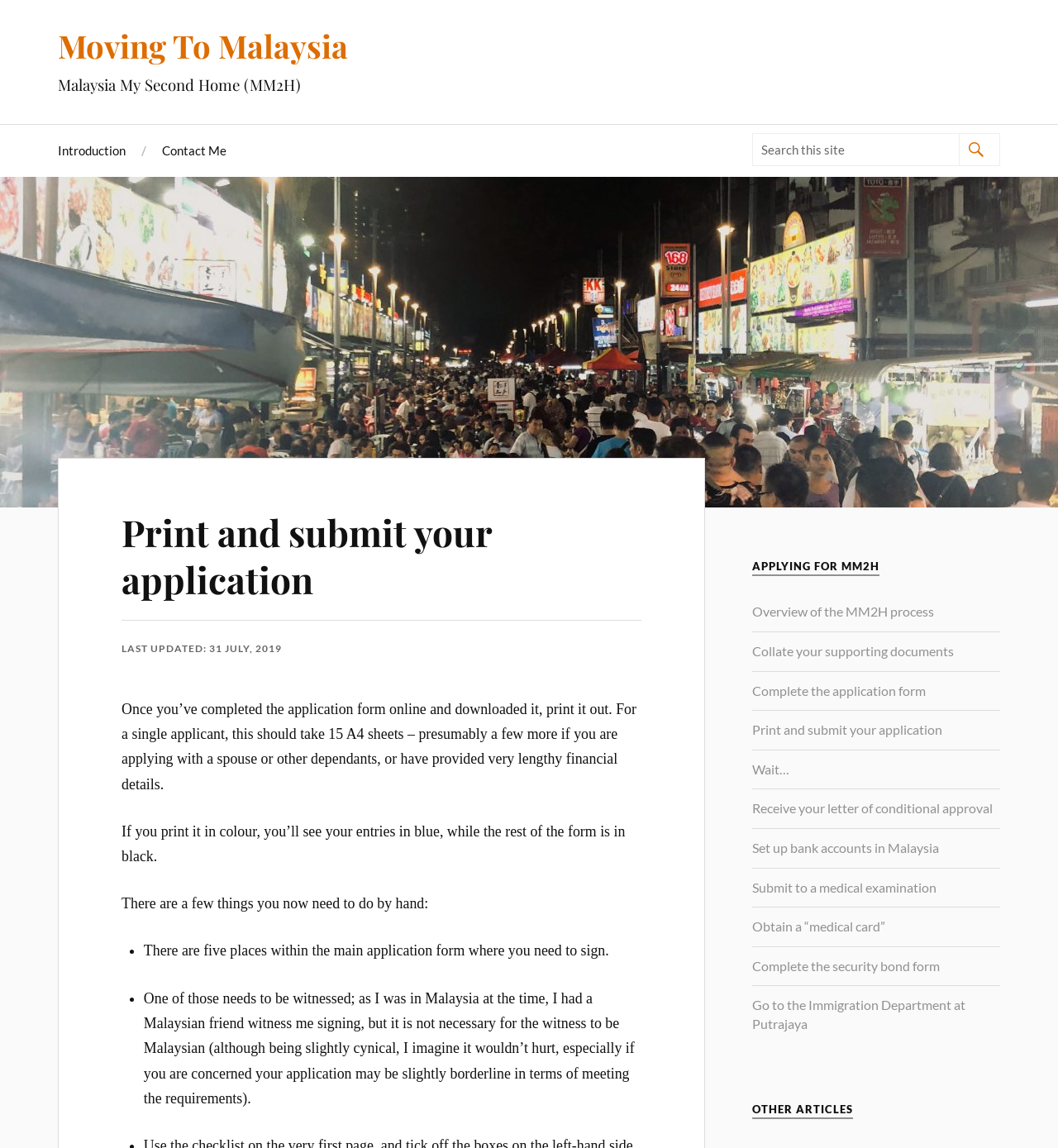What is the next step after submitting the application?
Provide a detailed and extensive answer to the question.

Based on the webpage, after submitting the application, the next step is to wait, followed by receiving a letter of conditional approval, and then completing various other steps such as setting up bank accounts in Malaysia and submitting to a medical examination.